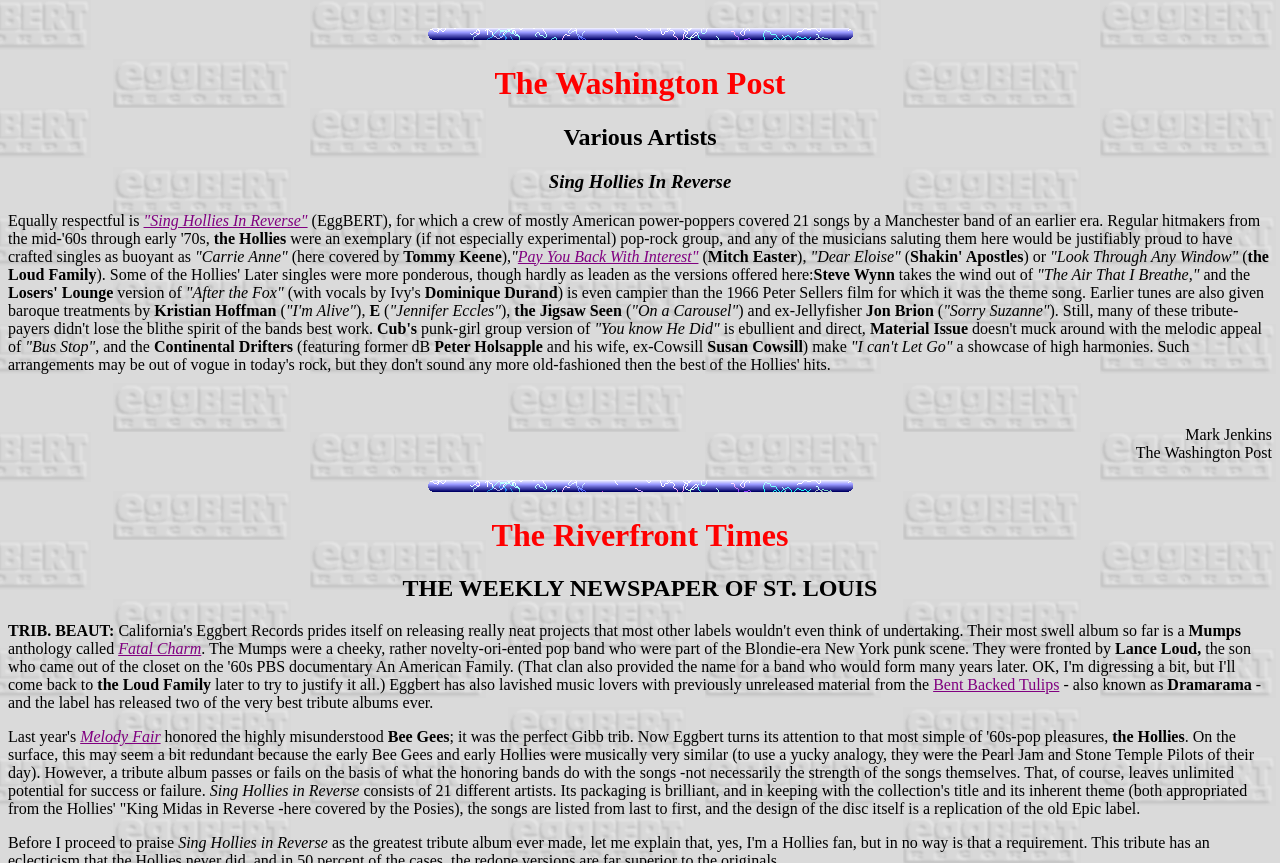What is the name of the newspaper that published the review?
Respond with a short answer, either a single word or a phrase, based on the image.

The Washington Post